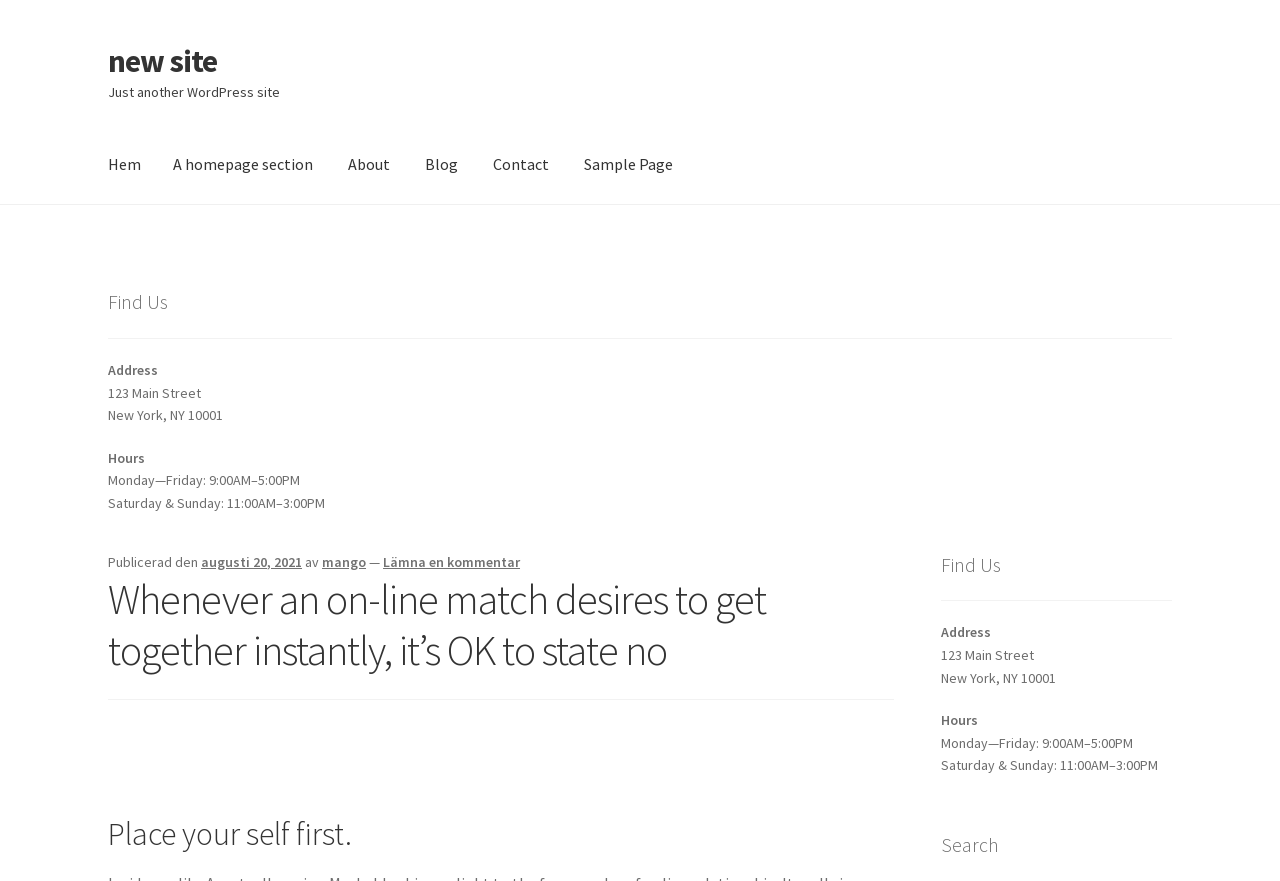Show the bounding box coordinates for the HTML element described as: "Contact".

[0.373, 0.143, 0.441, 0.231]